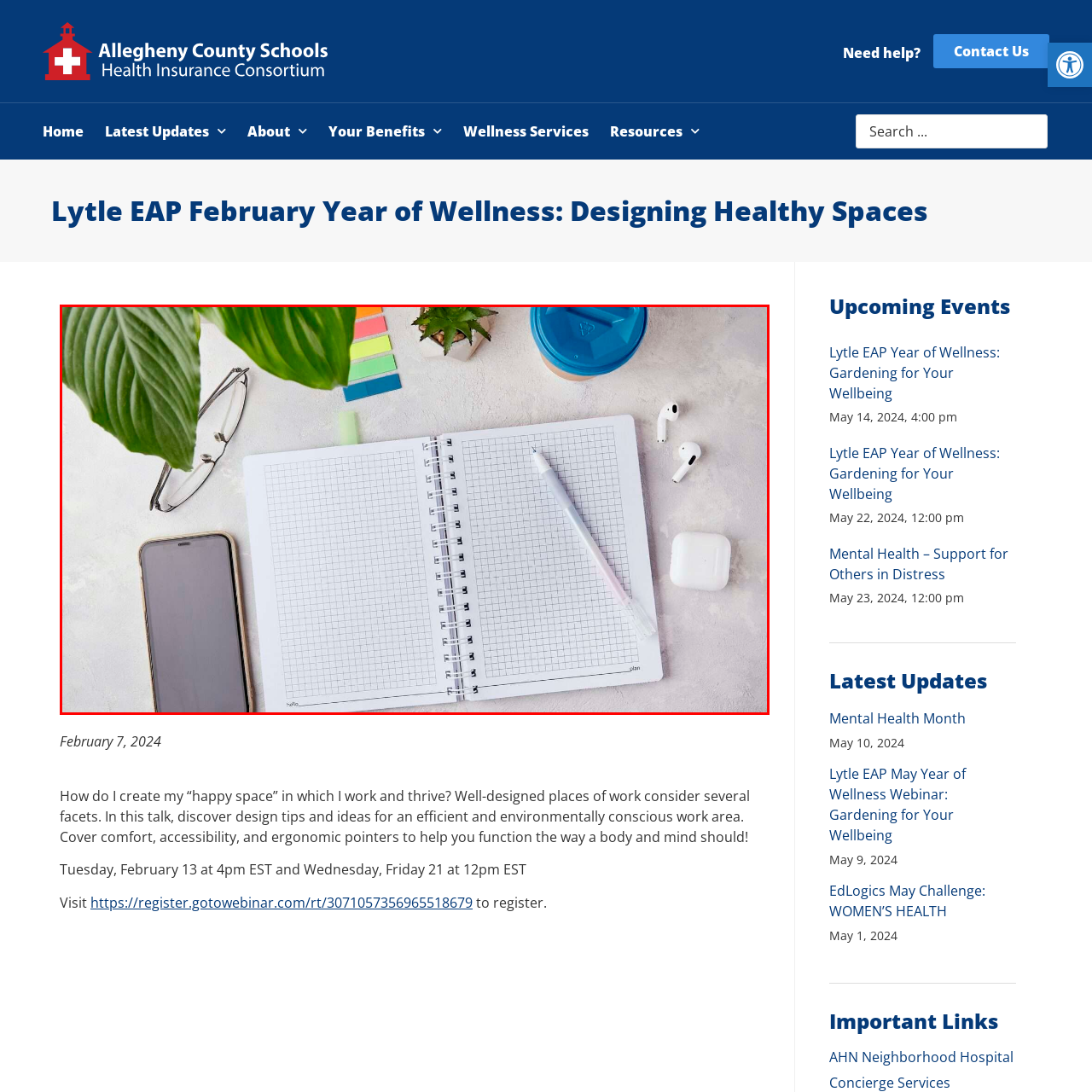What element promotes a sense of well-being and creativity? Observe the image within the red bounding box and give a one-word or short-phrase answer.

A small potted plant